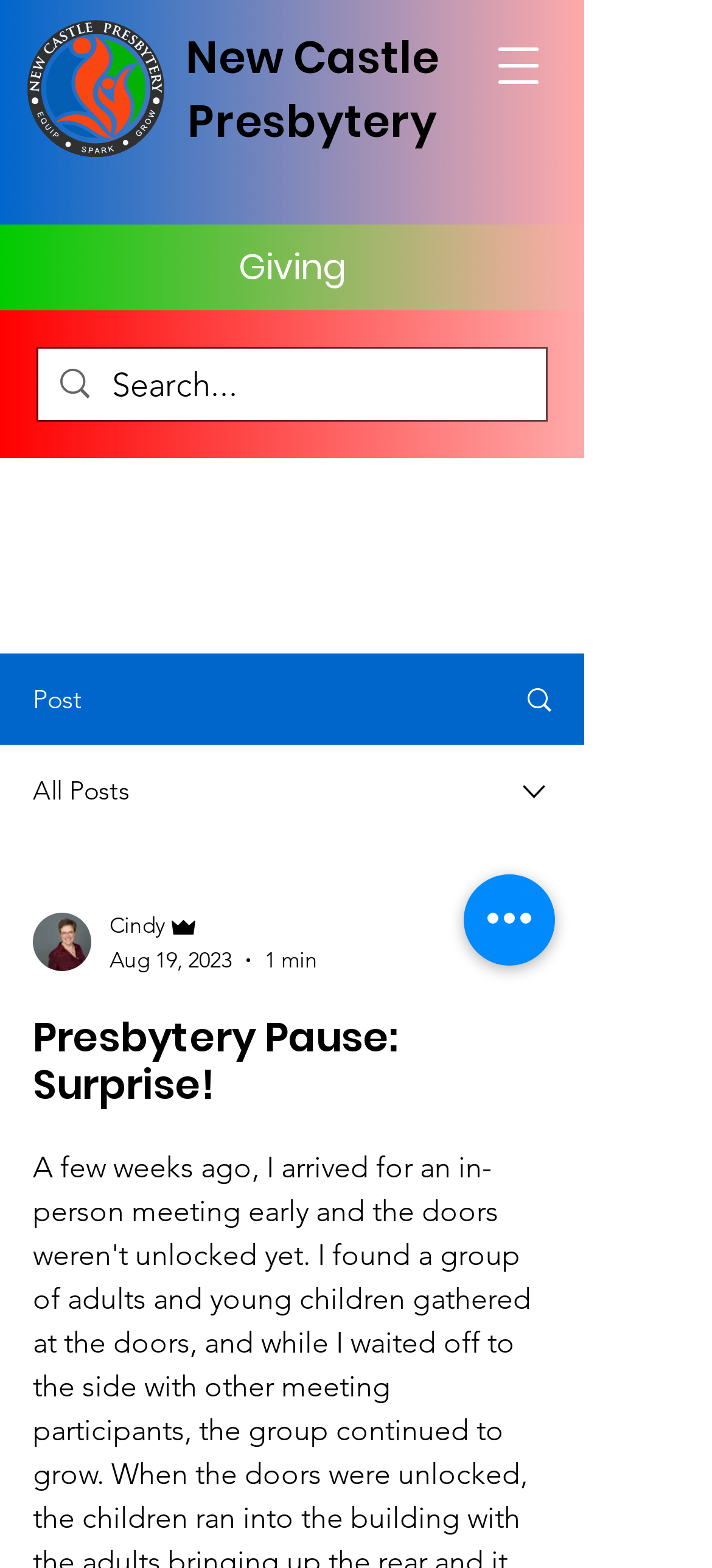What is the category of the post?
Your answer should be a single word or phrase derived from the screenshot.

All Posts